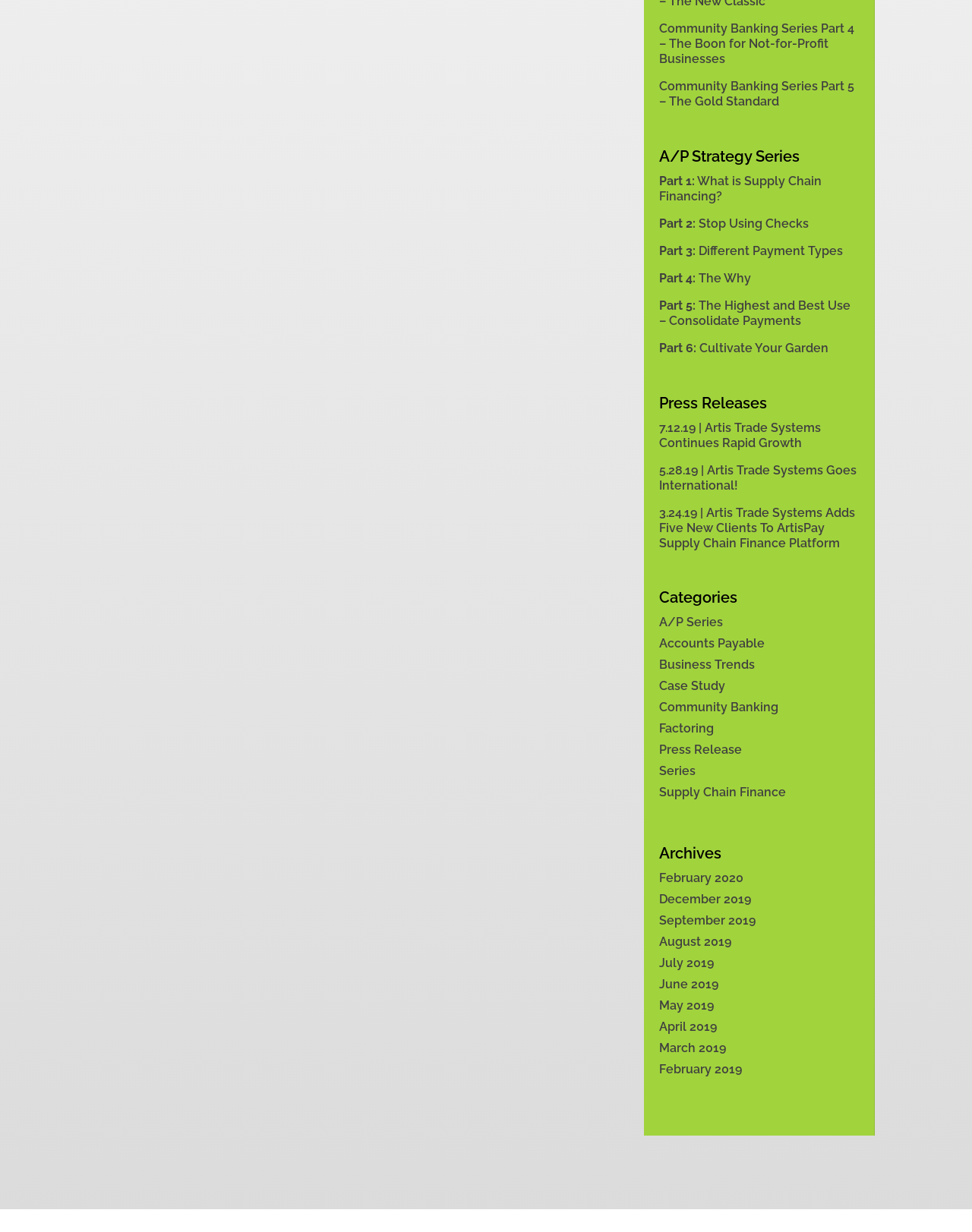Show me the bounding box coordinates of the clickable region to achieve the task as per the instruction: "Read about Community Banking Series Part 4".

[0.678, 0.017, 0.879, 0.054]